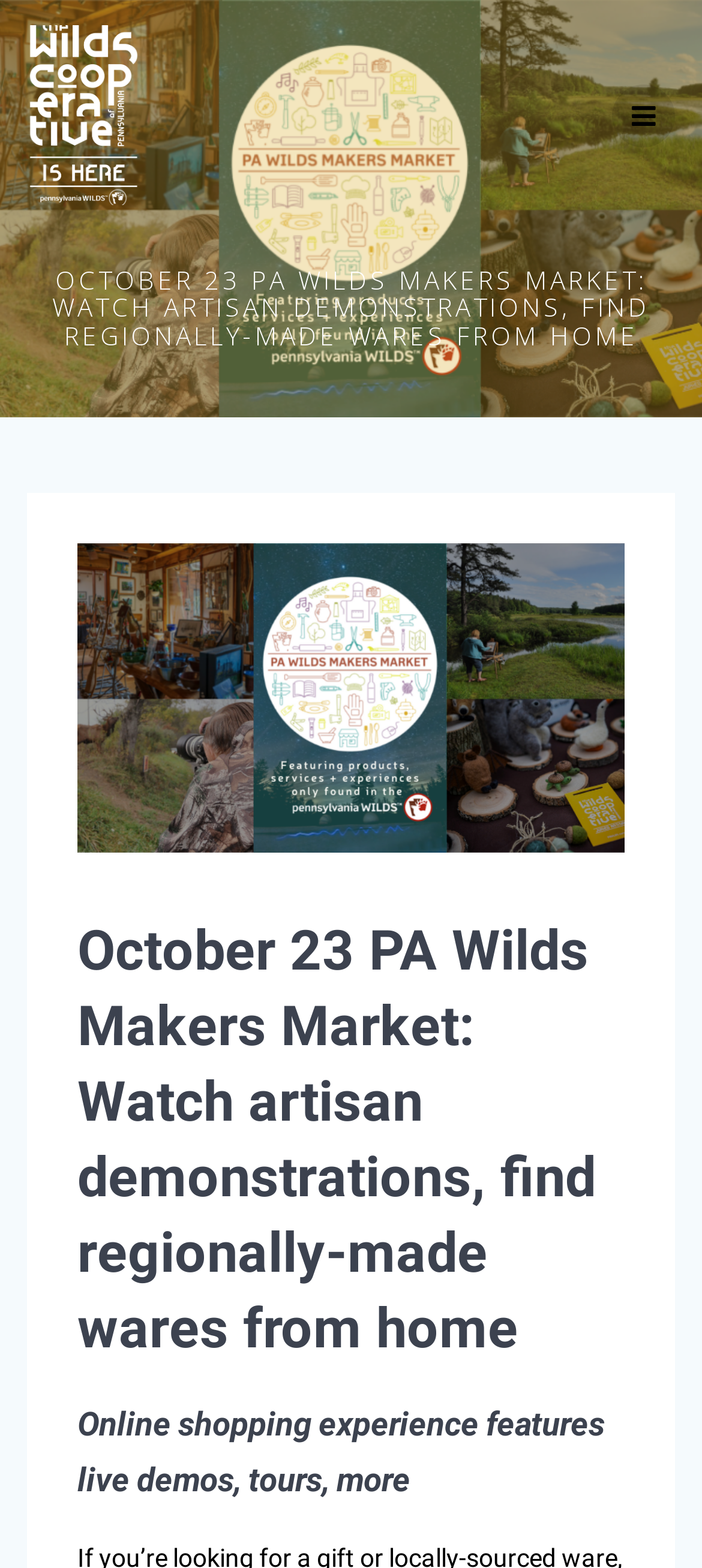Provide the bounding box coordinates of the UI element this sentence describes: "alt="Wilds Cooperative of Pennsylvania"".

[0.038, 0.016, 0.199, 0.131]